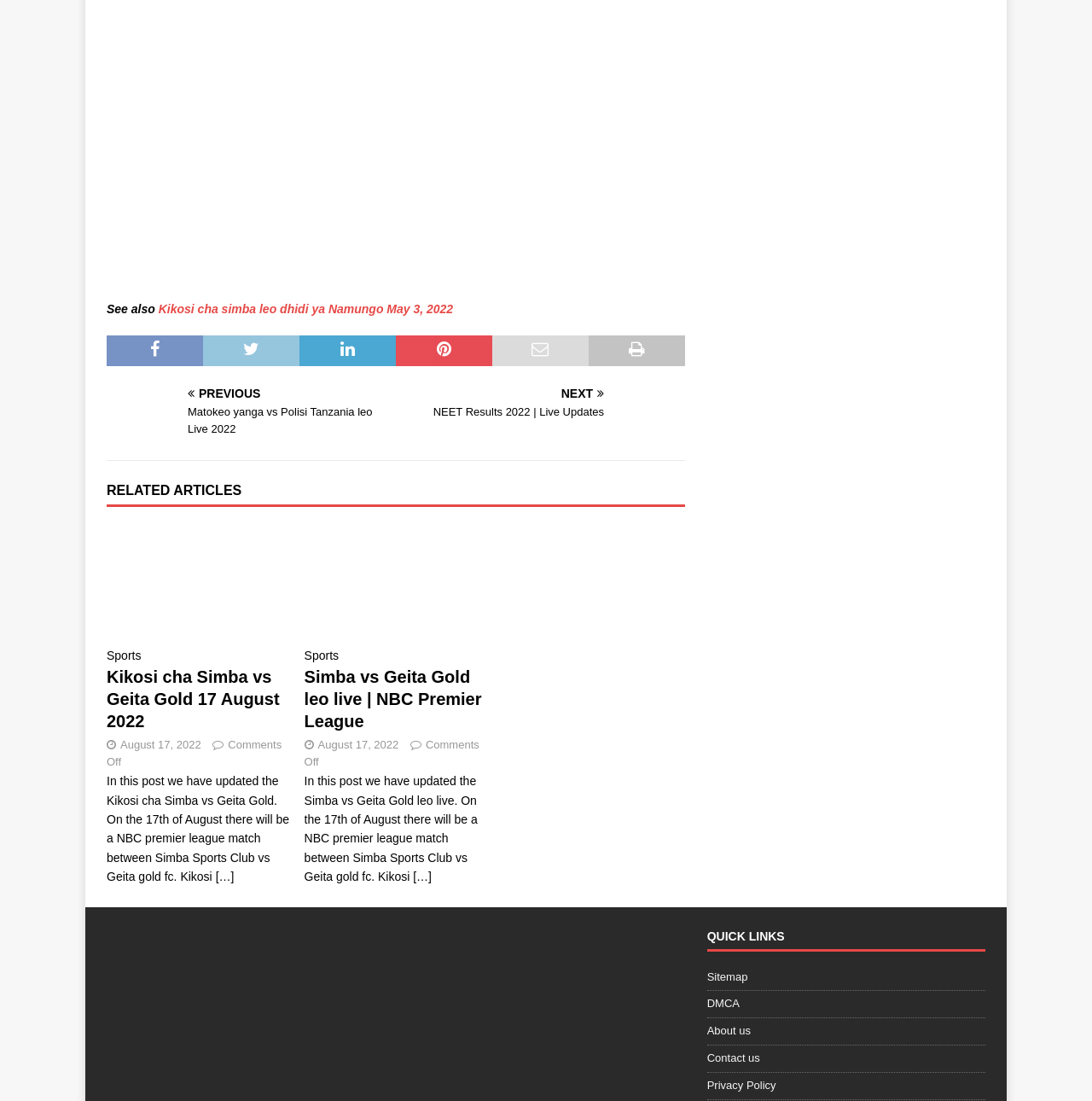Identify the bounding box of the UI element described as follows: "alt="Jobwikis WHATSAPP"". Provide the coordinates as four float numbers in the range of 0 to 1 [left, top, right, bottom].

[0.373, 0.963, 0.607, 0.975]